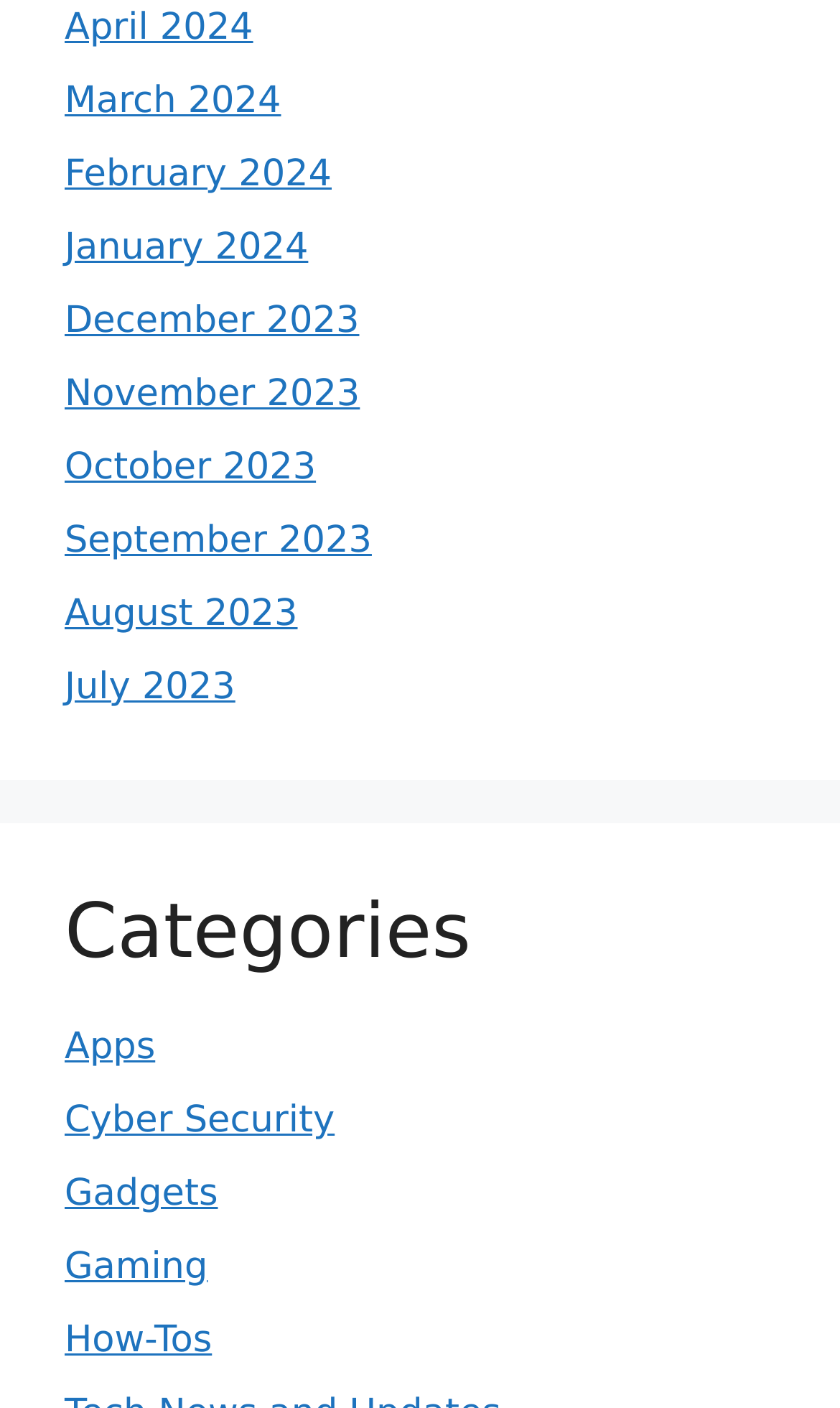Find the bounding box coordinates of the UI element according to this description: "March 2024".

[0.077, 0.057, 0.335, 0.087]